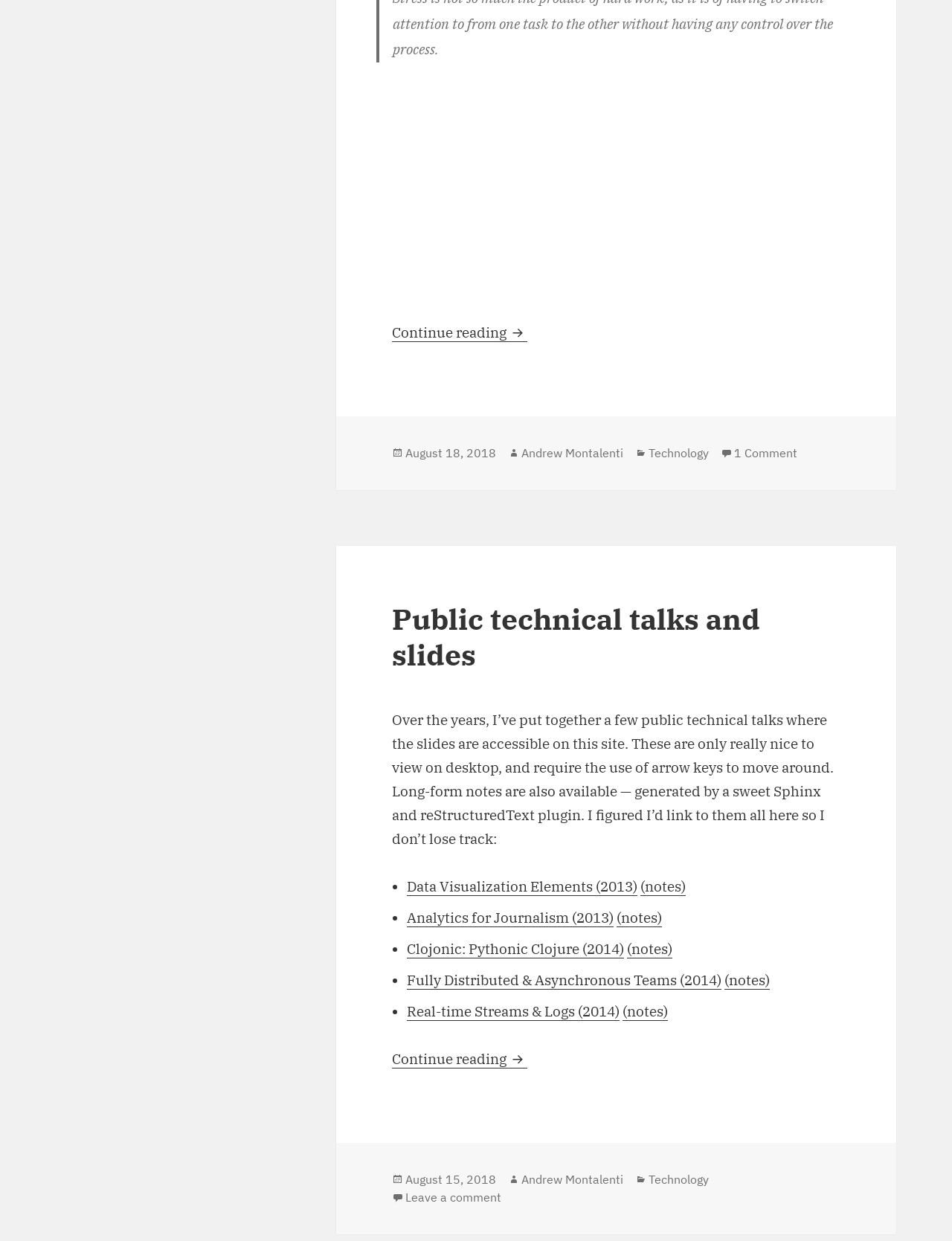Pinpoint the bounding box coordinates for the area that should be clicked to perform the following instruction: "Read more about Public technical talks and slides".

[0.412, 0.846, 0.554, 0.861]